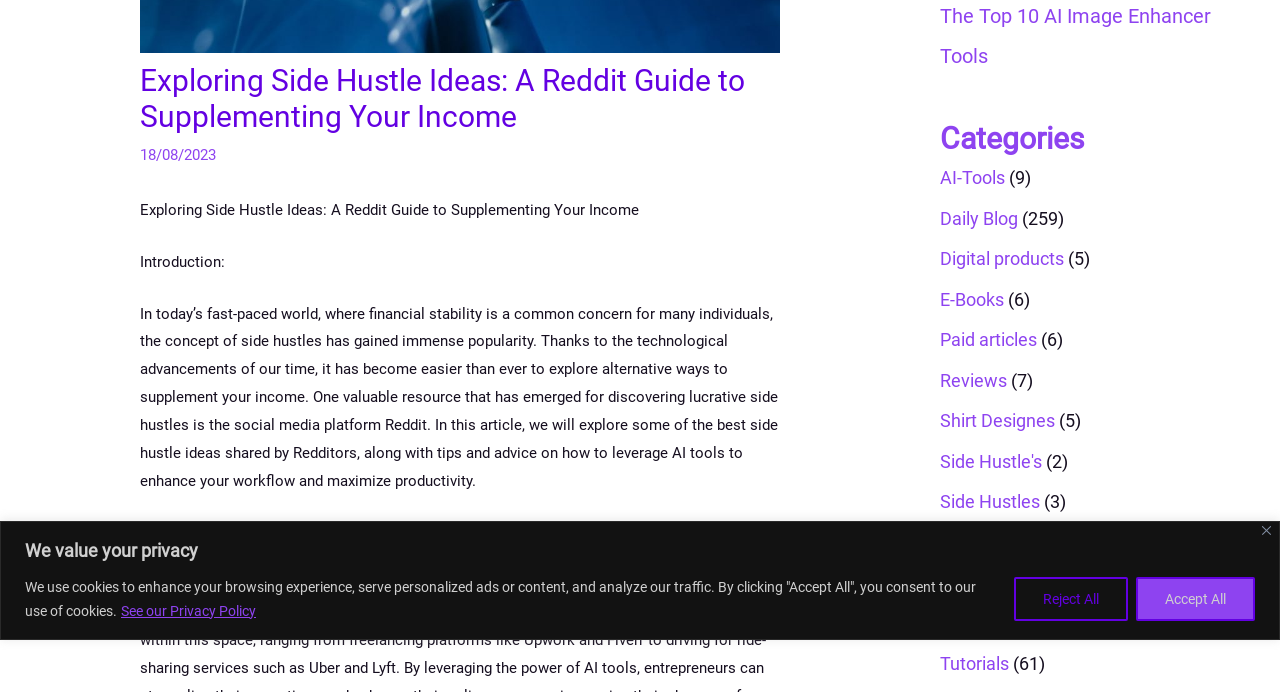Provide the bounding box coordinates of the HTML element this sentence describes: "Reviews". The bounding box coordinates consist of four float numbers between 0 and 1, i.e., [left, top, right, bottom].

[0.734, 0.534, 0.787, 0.565]